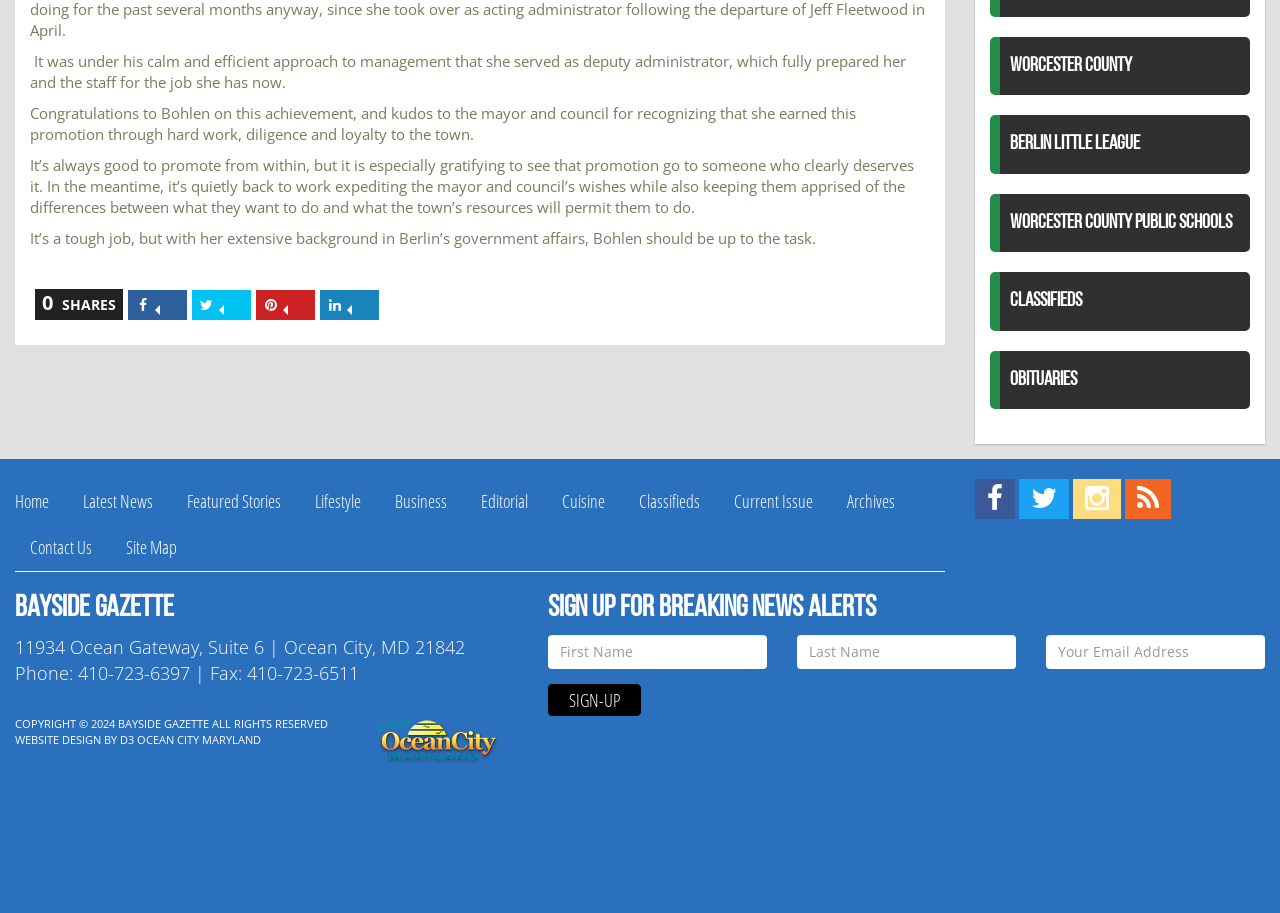Find the bounding box of the UI element described as: "Visit us on Twitter!". The bounding box coordinates should be given as four float values between 0 and 1, i.e., [left, top, right, bottom].

[0.796, 0.525, 0.835, 0.569]